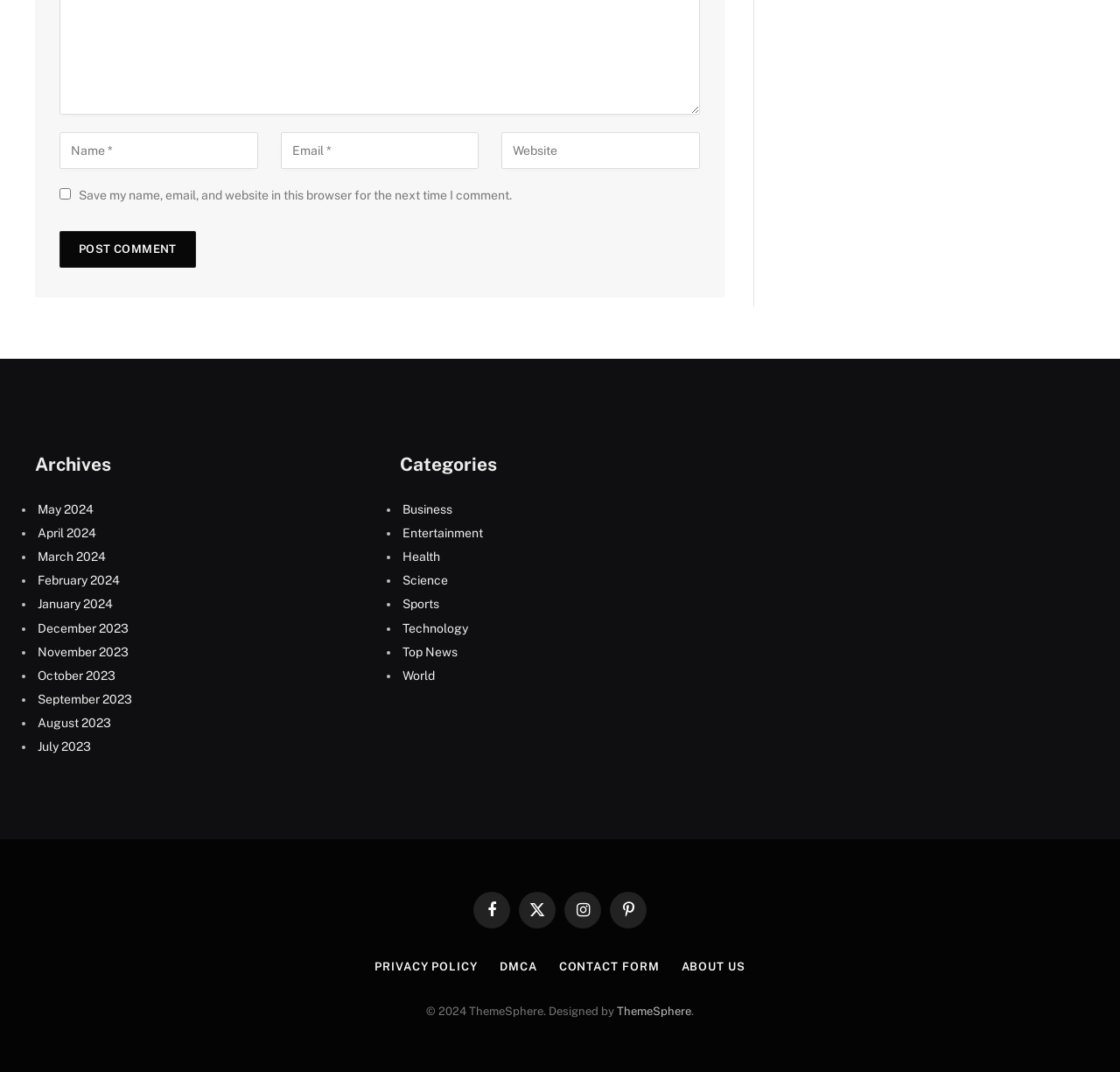Find the bounding box coordinates for the area you need to click to carry out the instruction: "Enter your name". The coordinates should be four float numbers between 0 and 1, indicated as [left, top, right, bottom].

[0.053, 0.123, 0.23, 0.158]